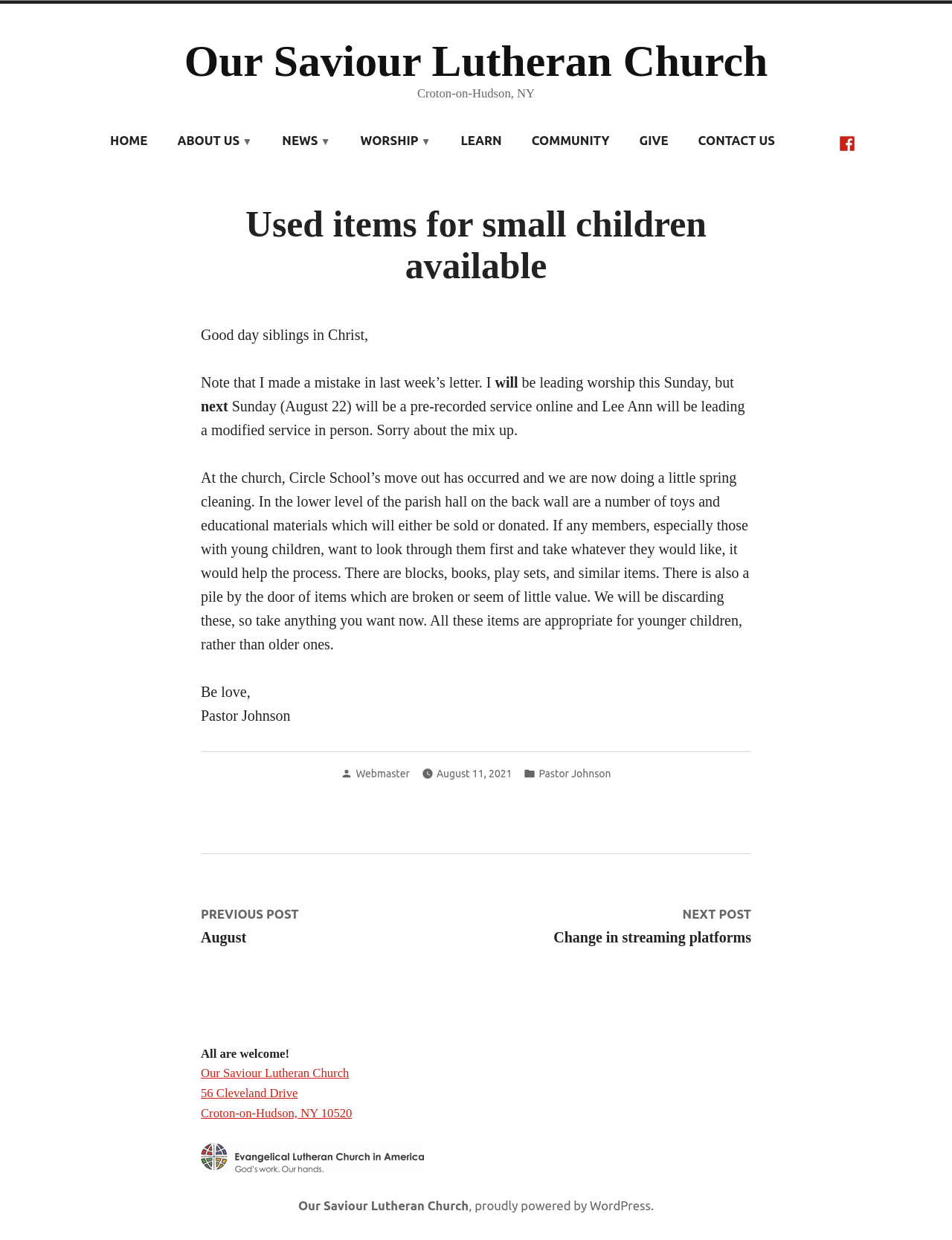What is being offered to members of the church?
Respond to the question with a single word or phrase according to the image.

Used items for small children